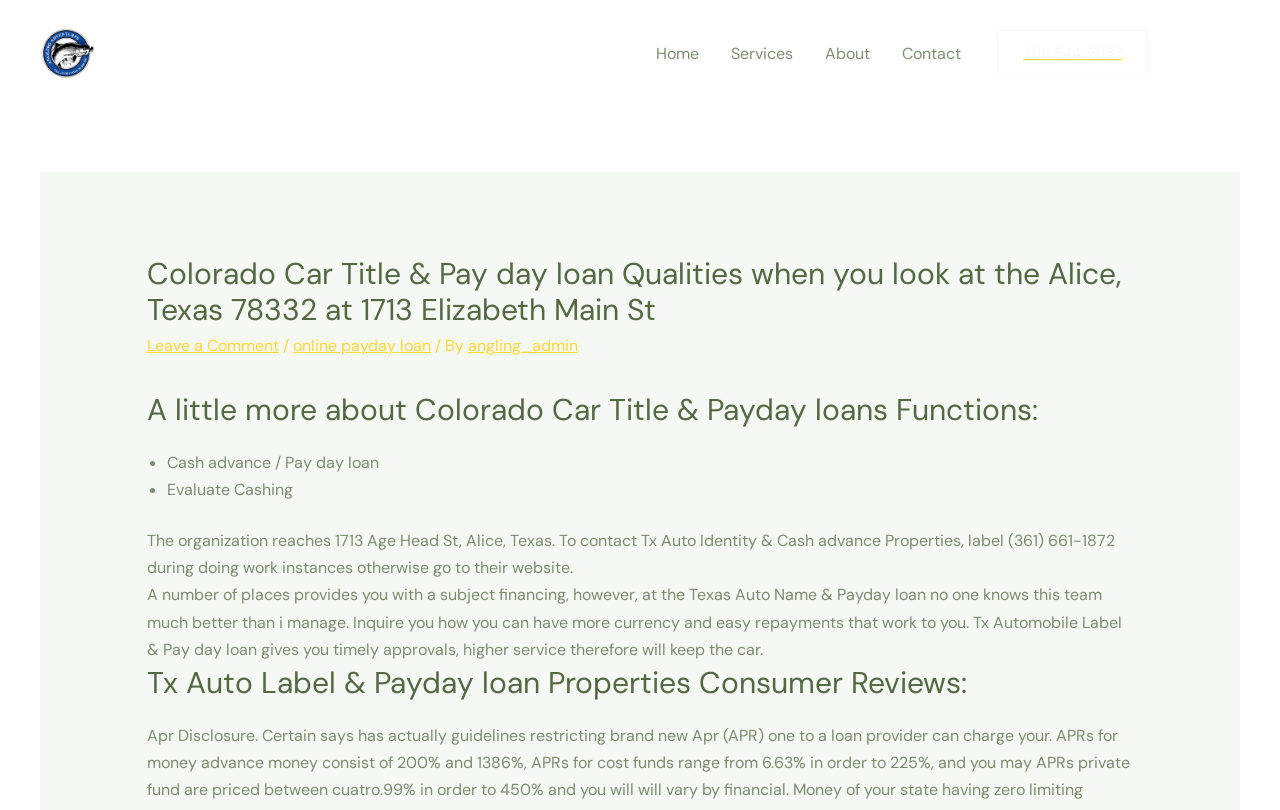Determine the bounding box coordinates of the element's region needed to click to follow the instruction: "Call the phone number". Provide these coordinates as four float numbers between 0 and 1, formatted as [left, top, right, bottom].

[0.779, 0.037, 0.897, 0.095]